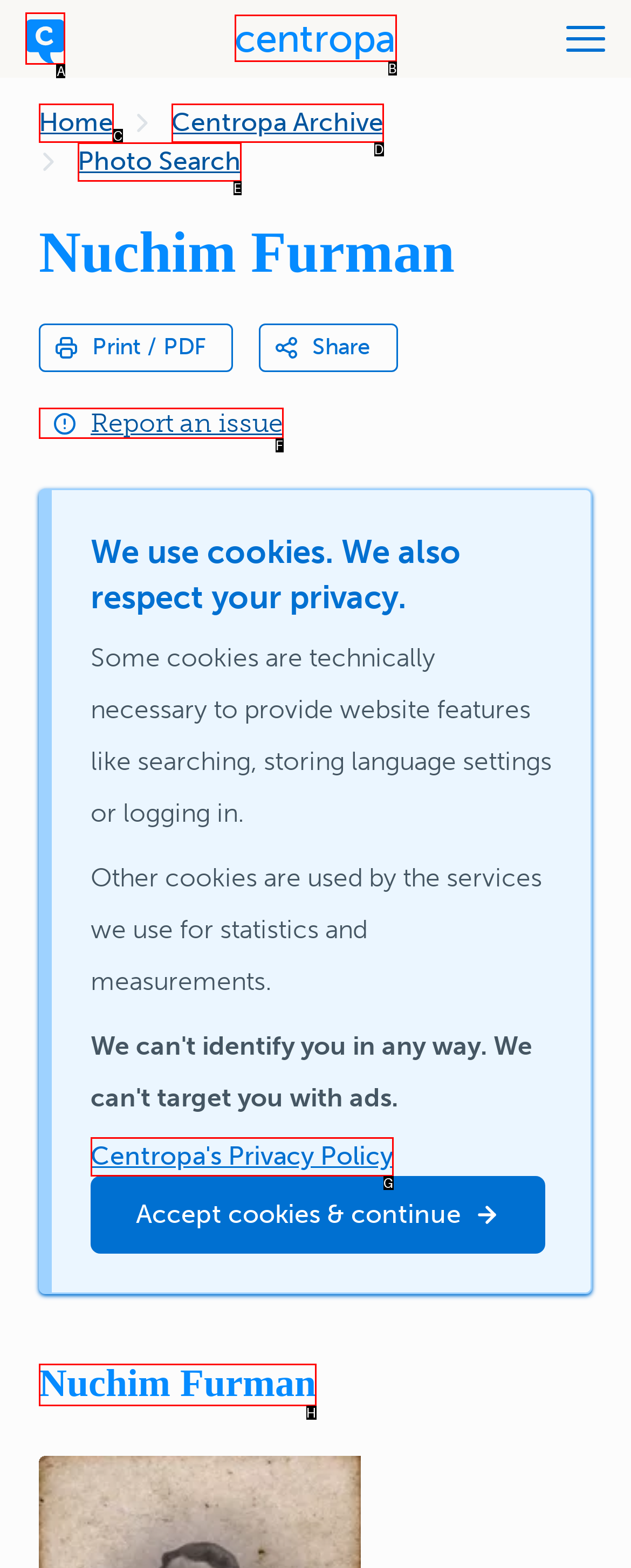Identify the HTML element to select in order to accomplish the following task: go to home page
Reply with the letter of the chosen option from the given choices directly.

A